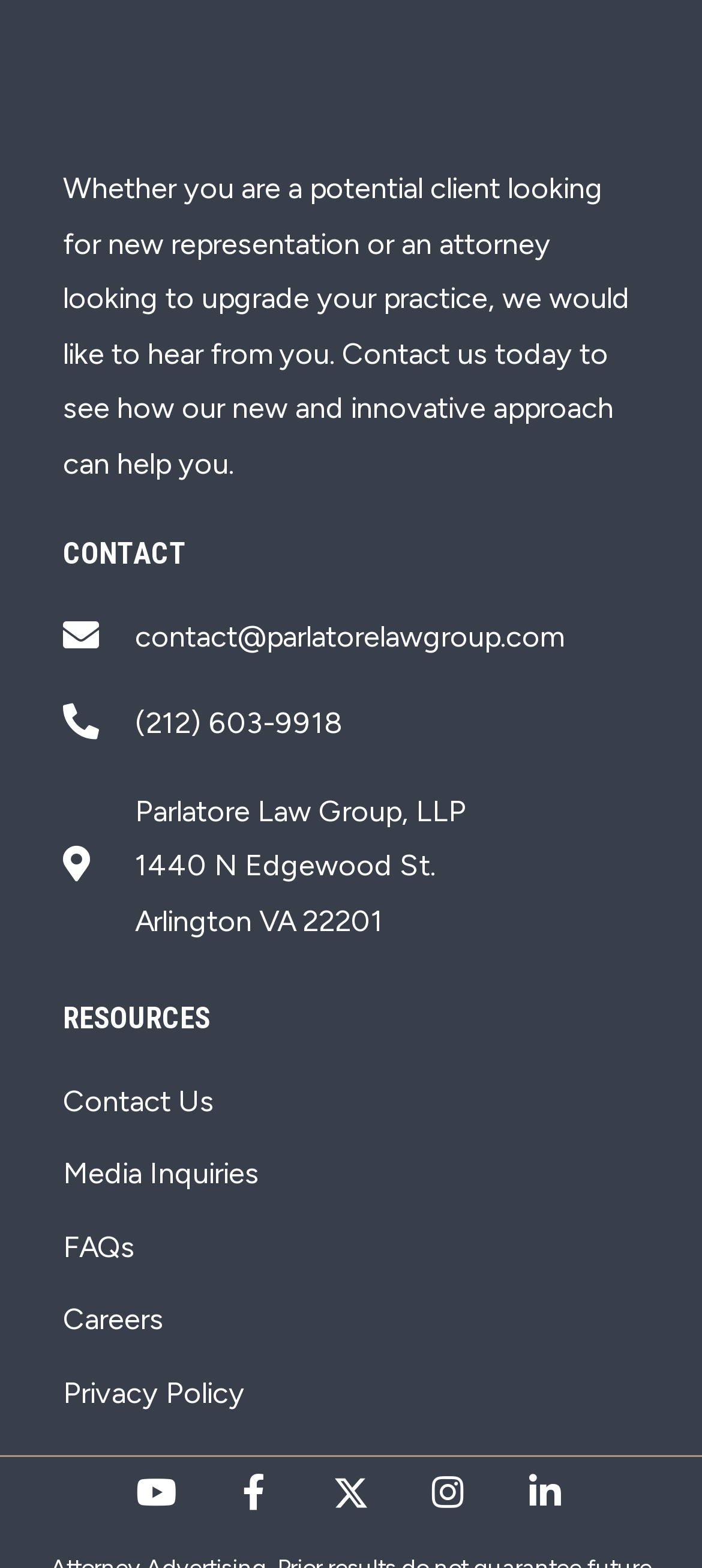What is the address of Parlatore Law Group?
Please respond to the question with as much detail as possible.

The address can be found in the 'CONTACT' section, which is located at the top of the webpage. It is listed as a link with the text 'Parlatore Law Group, LLP 1440 N Edgewood St. Arlington VA 22201'.